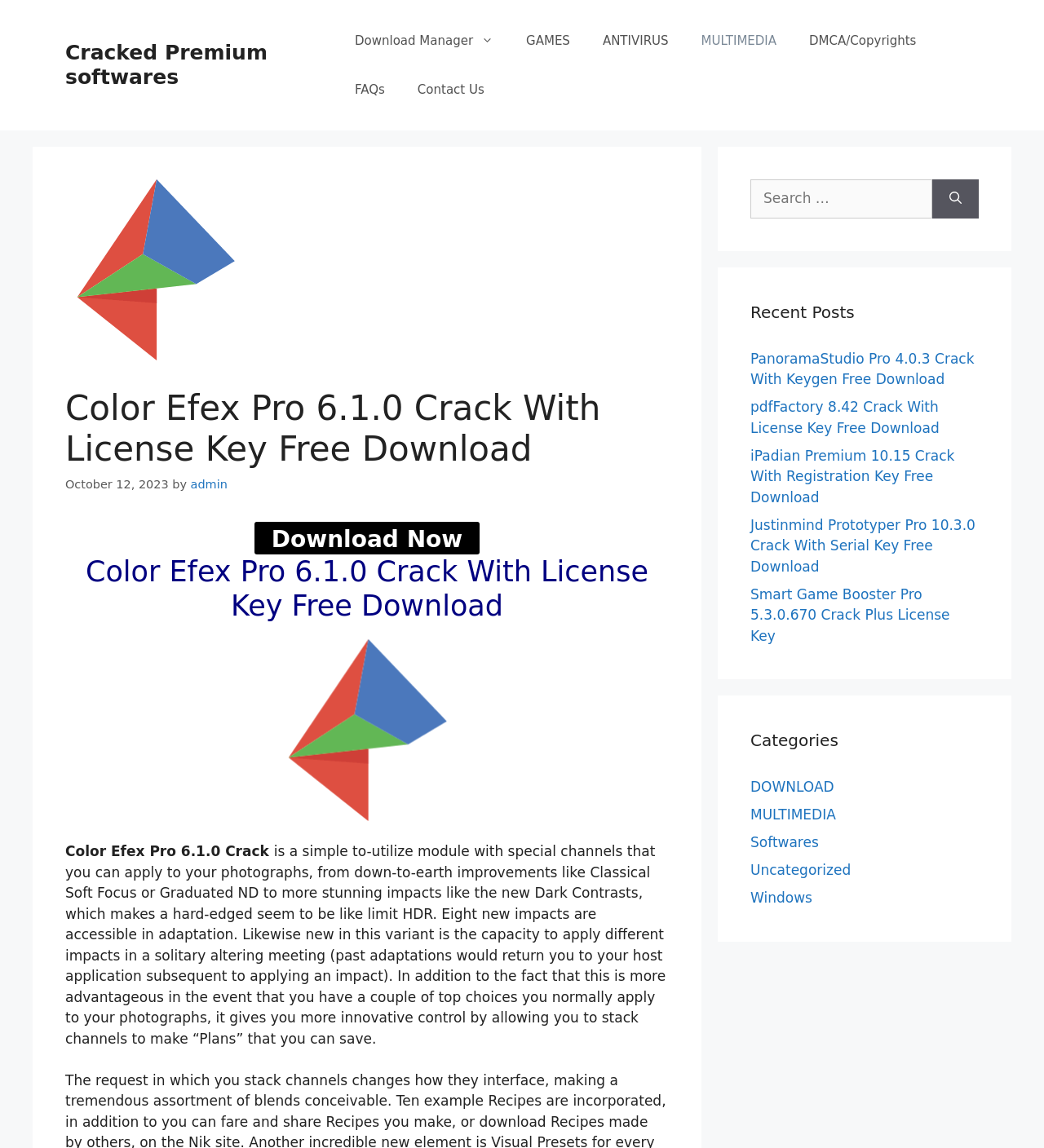What is the purpose of the 'Download Now' button?
Could you give a comprehensive explanation in response to this question?

I inferred the answer by analyzing the context of the 'Download Now' button, which is located near the description of the software and the license key, suggesting that it is intended for users to download the software.